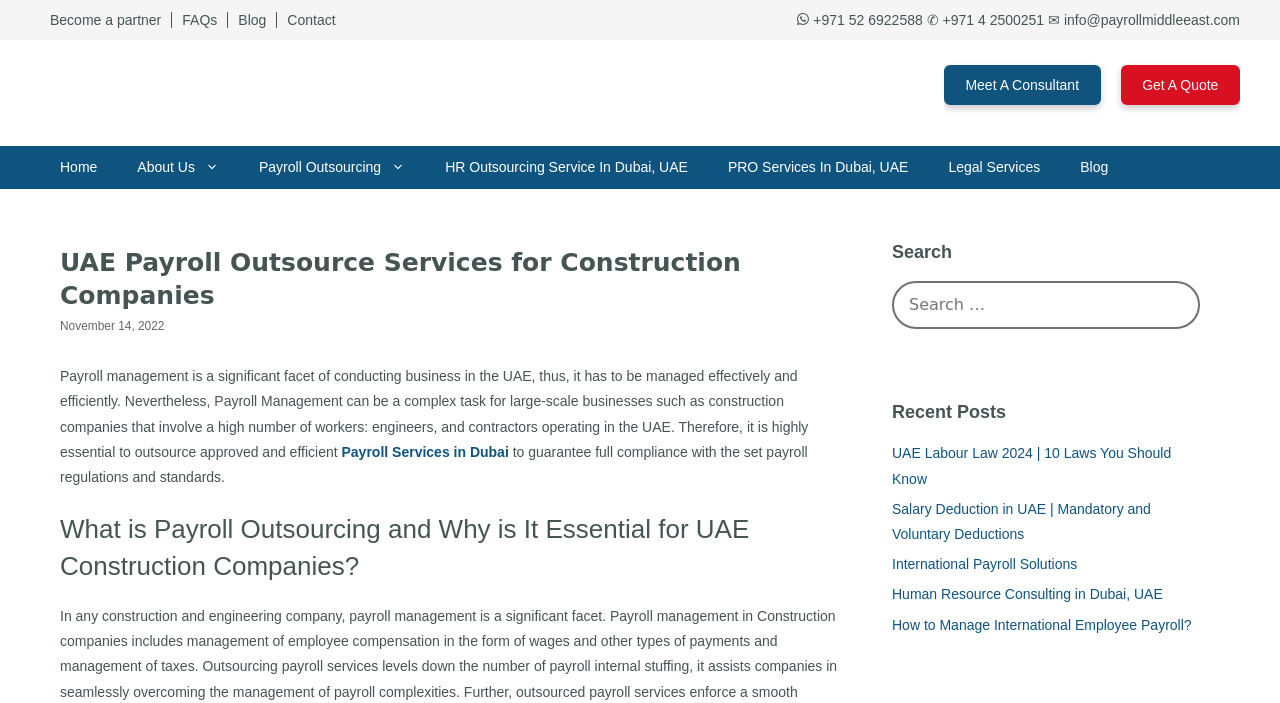Could you highlight the region that needs to be clicked to execute the instruction: "Get A Quote"?

[0.875, 0.092, 0.969, 0.15]